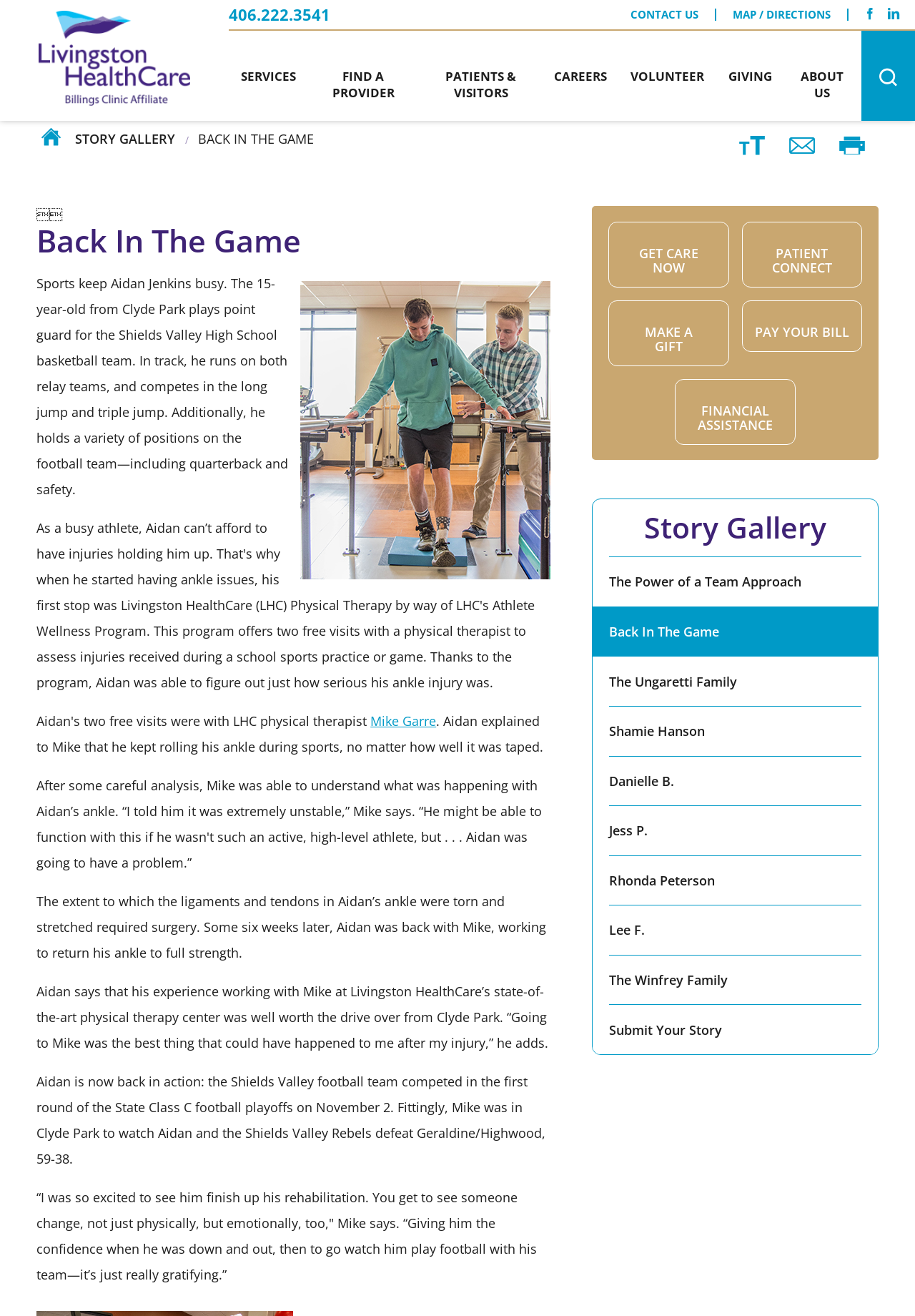Please determine the bounding box coordinates of the element's region to click for the following instruction: "Submit Your Story".

[0.666, 0.763, 0.942, 0.801]